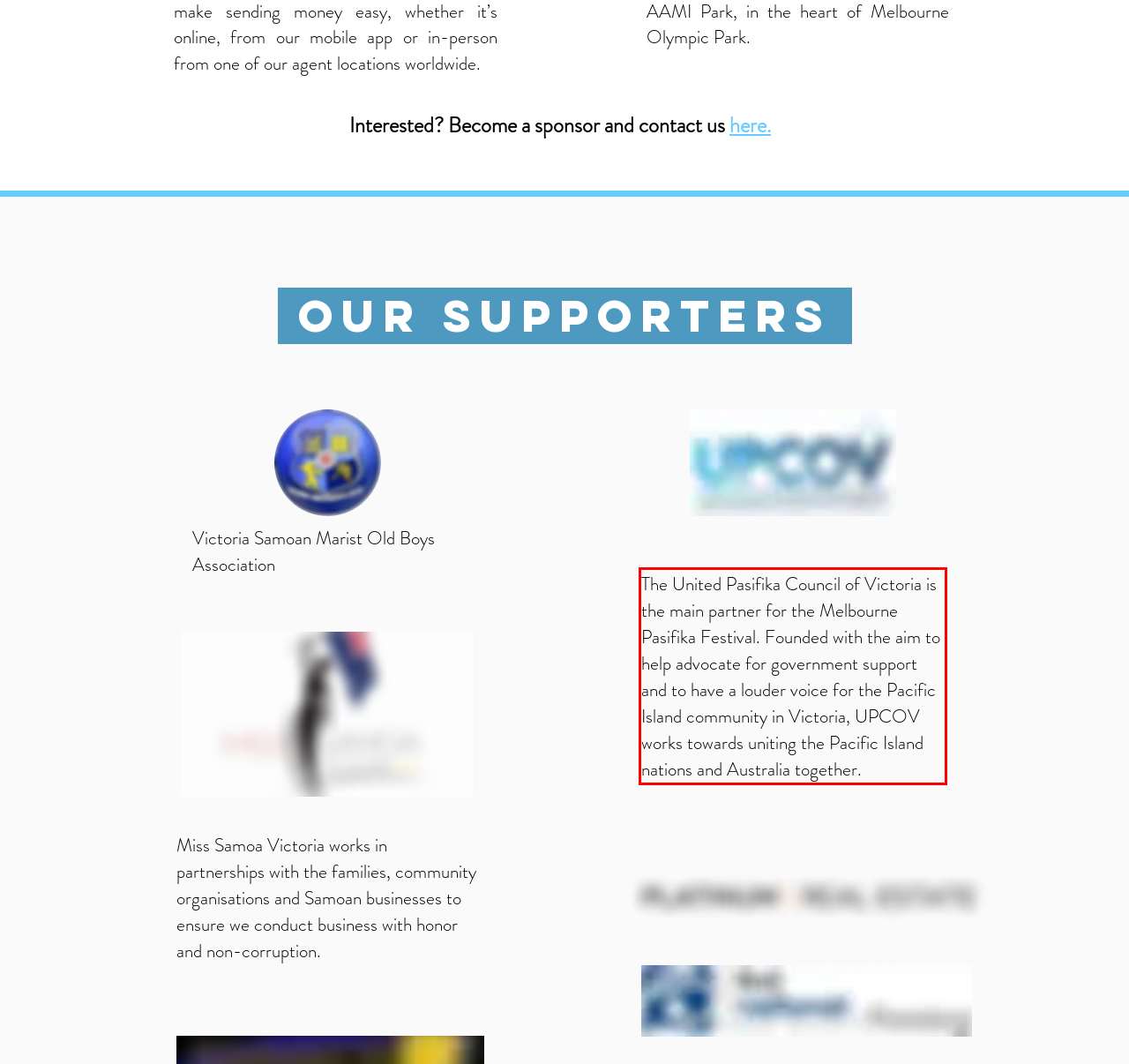You have a screenshot of a webpage where a UI element is enclosed in a red rectangle. Perform OCR to capture the text inside this red rectangle.

The United Pasifika Council of Victoria is the main partner for the Melbourne Pasifika Festival. Founded with the aim to help advocate for government support and to have a louder voice for the Pacific Island community in Victoria, UPCOV works towards uniting the Pacific Island nations and Australia together.